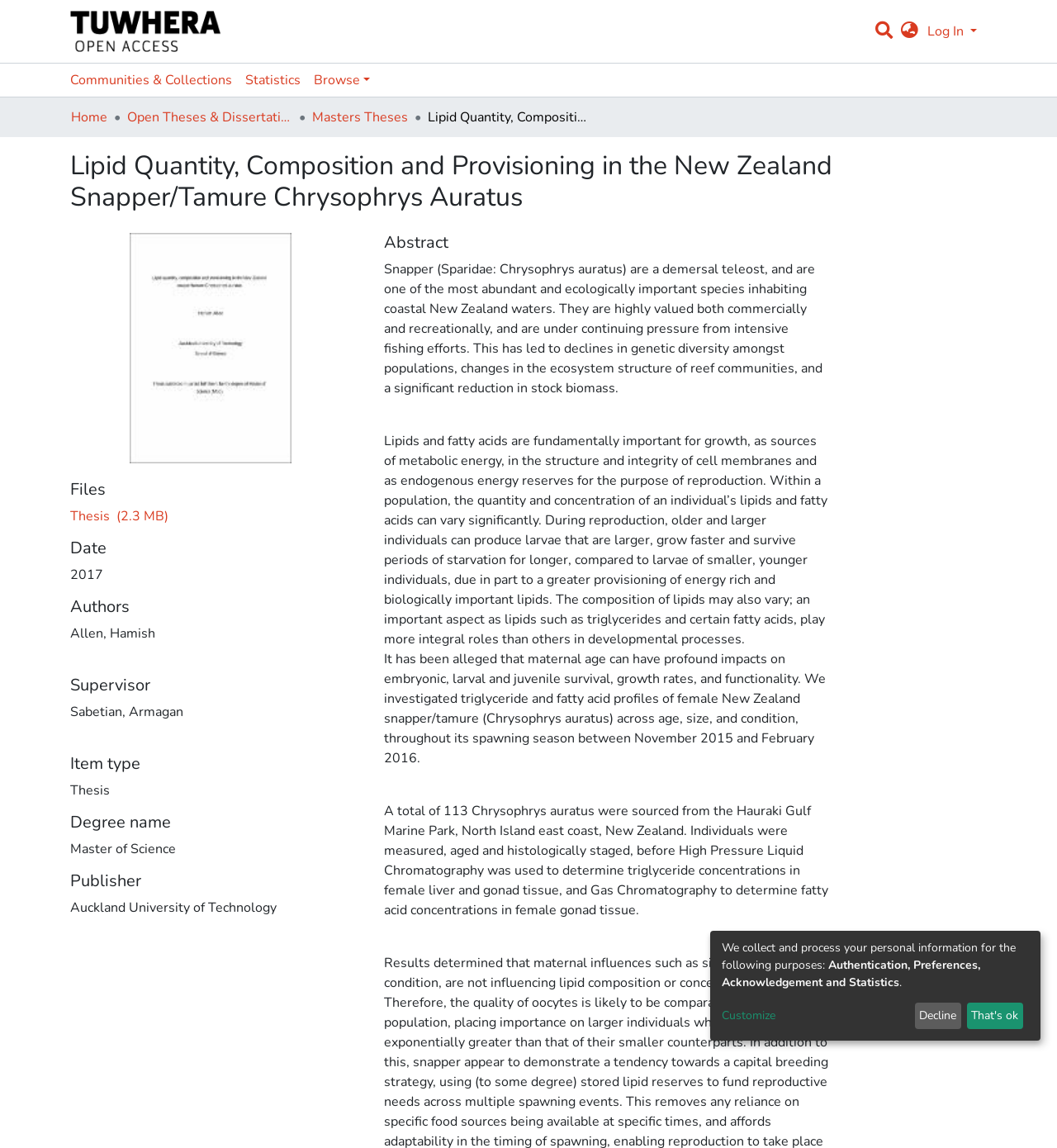Find the UI element described as: "parent_node: Log In" and predict its bounding box coordinates. Ensure the coordinates are four float numbers between 0 and 1, [left, top, right, bottom].

[0.066, 0.006, 0.209, 0.049]